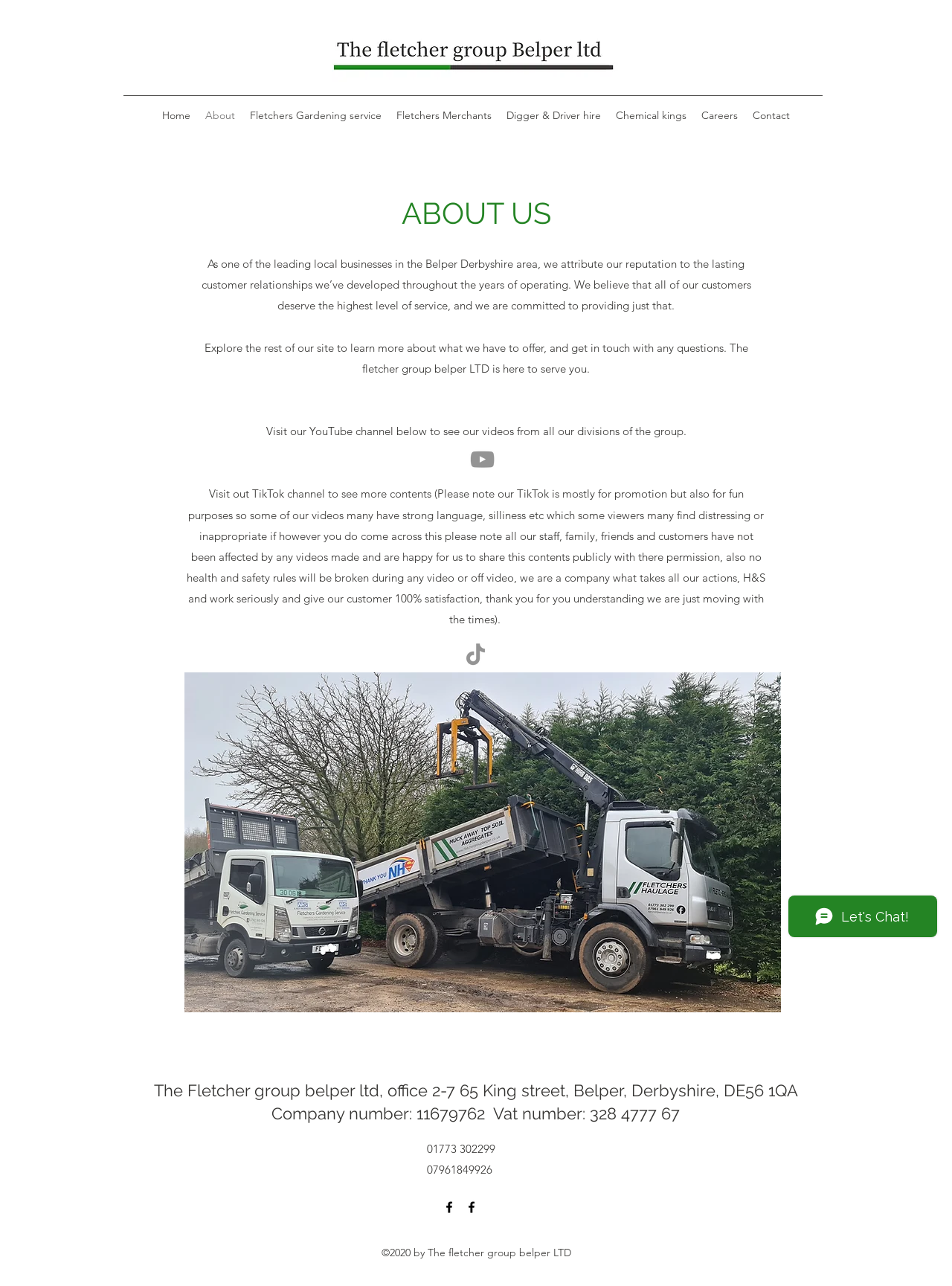Describe the webpage meticulously, covering all significant aspects.

The webpage is about "The Fletcher Group Belper Ltd", a local business in the Belper, Derbyshire area. At the top of the page, there is a navigation bar with links to different sections of the website, including "Home", "About", "Fletchers Gardening service", "Fletchers Merchants", "Digger & Driver hire", "Chemical kings", "Careers", and "Contact". 

Below the navigation bar, there is a main section with a heading "ABOUT US". This section contains a brief introduction to the company, stating that they attribute their reputation to the lasting customer relationships they've developed over the years. The text also mentions that they are committed to providing the highest level of service to their customers.

Following the introduction, there is a call-to-action to explore the rest of the site to learn more about what they have to offer. Below this, there is a section promoting their YouTube channel, with a link to visit the channel and a brief description of the type of content they post.

Next to the YouTube promotion, there is a section promoting their TikTok channel, with a link to visit the channel and a lengthy description of the type of content they post, including a disclaimer about the language and content of some videos.

To the right of these promotional sections, there is a social bar with links to their YouTube and TikTok channels, each represented by an icon. Below this social bar, there is a large image that takes up most of the width of the page.

At the bottom of the page, there is a section with the company's contact information, including their office address, company number, VAT number, phone number, and mobile number. There is also a social bar with a link to their Facebook page, represented by an icon. Finally, there is a copyright notice stating that the website is owned by The Fletcher Group Belper Ltd.